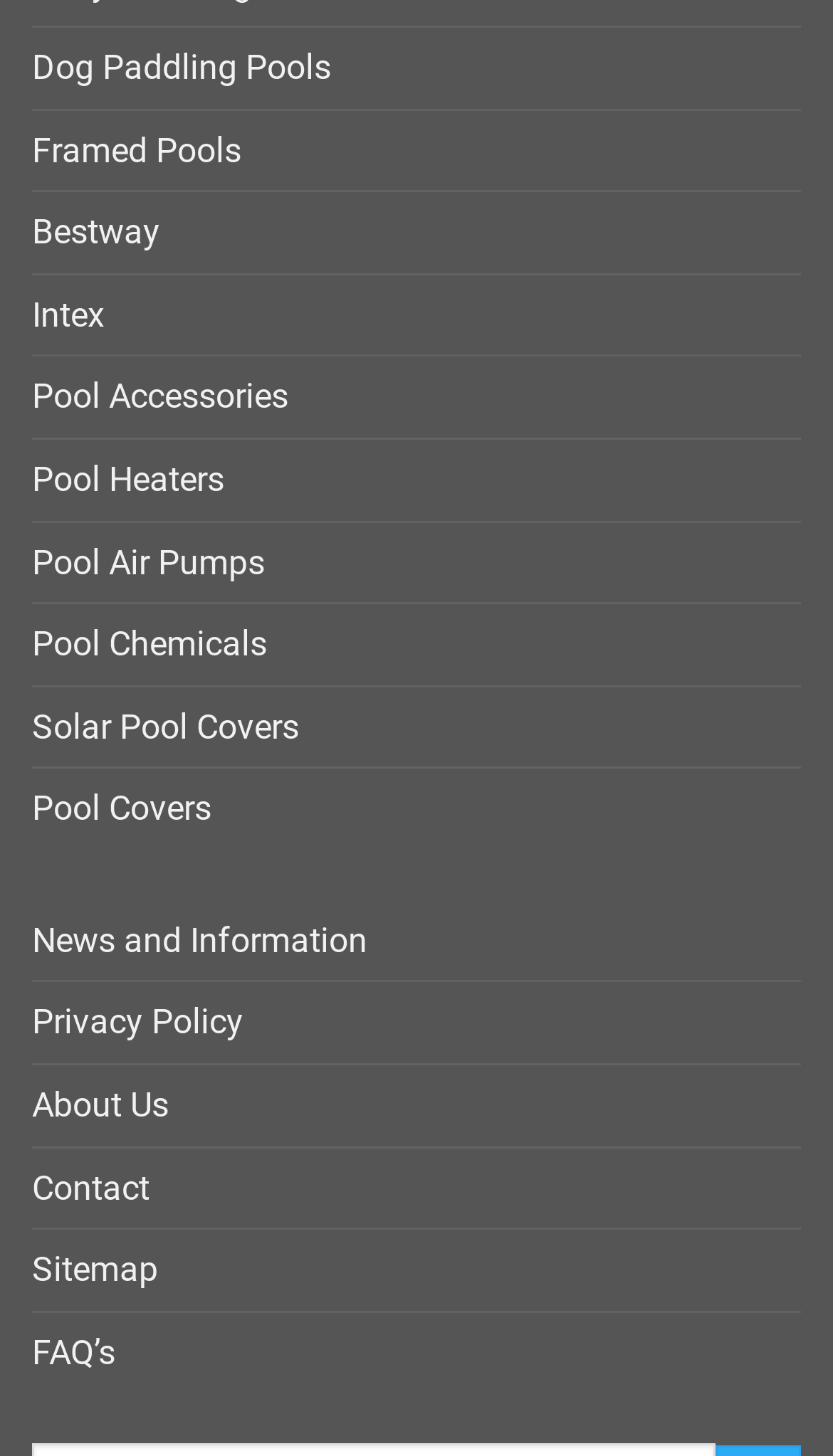Identify and provide the bounding box coordinates of the UI element described: "Sitemap". The coordinates should be formatted as [left, top, right, bottom], with each number being a float between 0 and 1.

[0.038, 0.845, 0.19, 0.9]